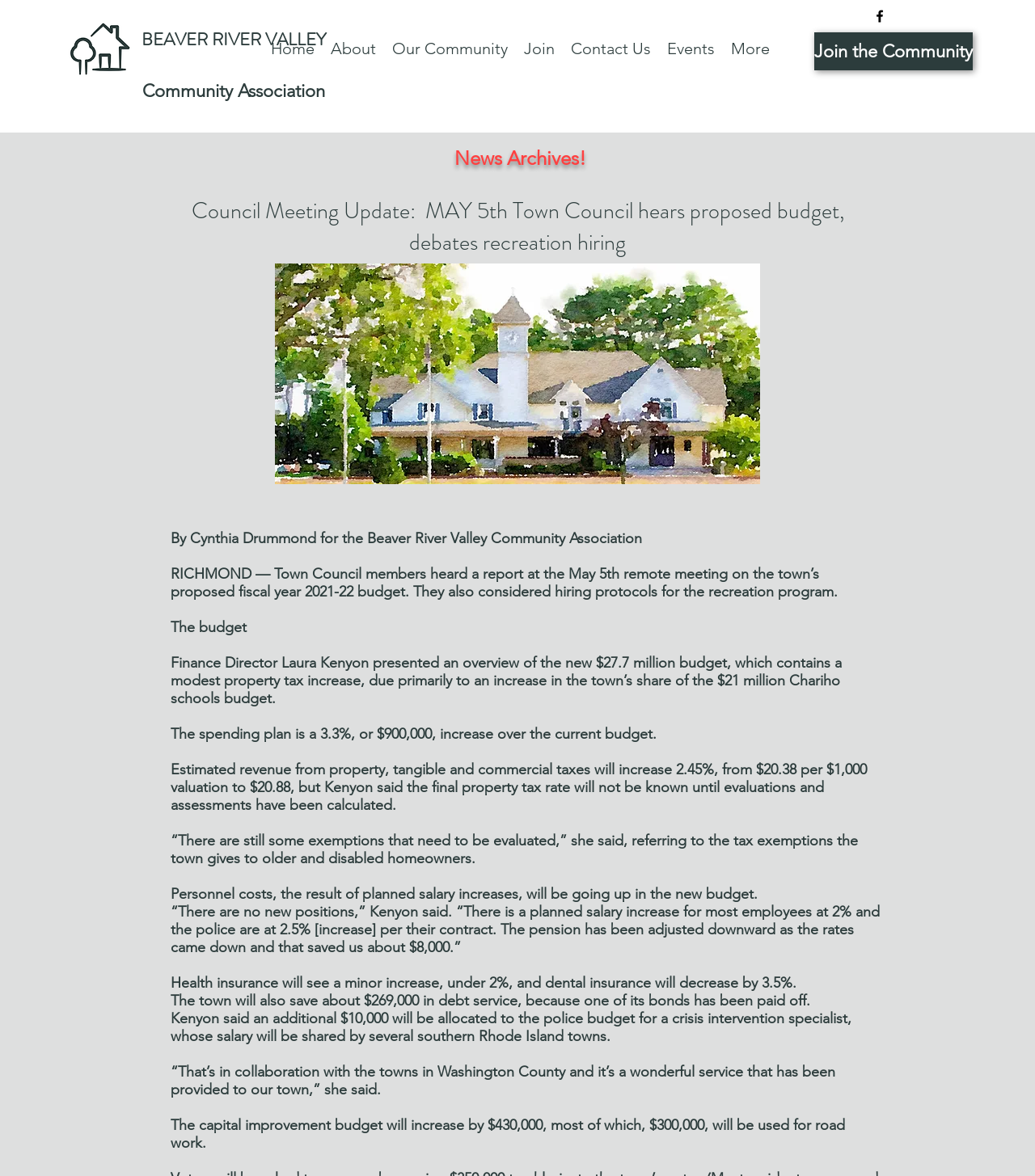What is the increase in property tax rate?
Using the information from the image, answer the question thoroughly.

I found the answer by looking at the text 'Estimated revenue from property, tangible and commercial taxes will increase 2.45%, from $20.38 per $1,000 valuation to $20.88'. This text indicates that the property tax rate will increase by 2.45%.